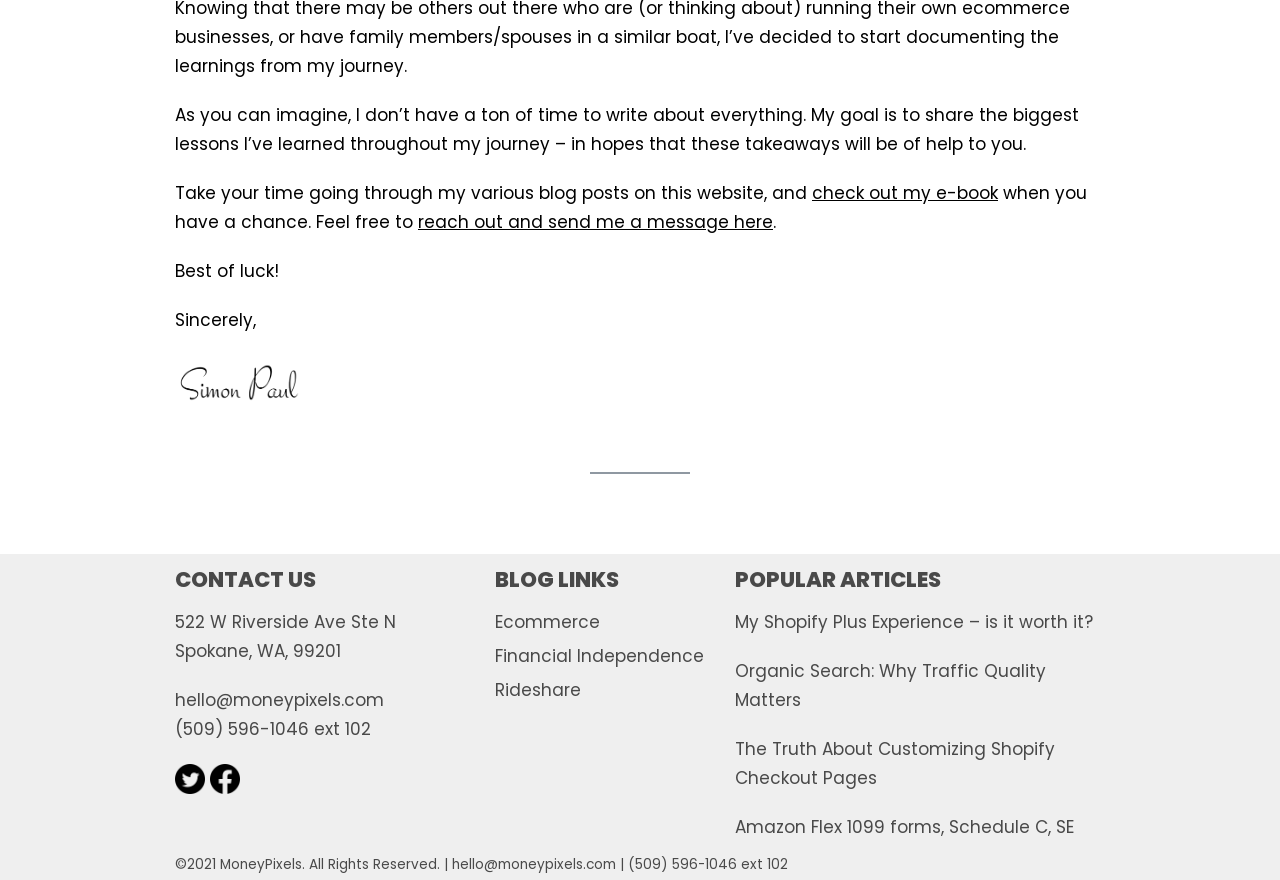Determine the bounding box coordinates of the target area to click to execute the following instruction: "read the article My Shopify Plus Experience – is it worth it?."

[0.574, 0.694, 0.854, 0.721]